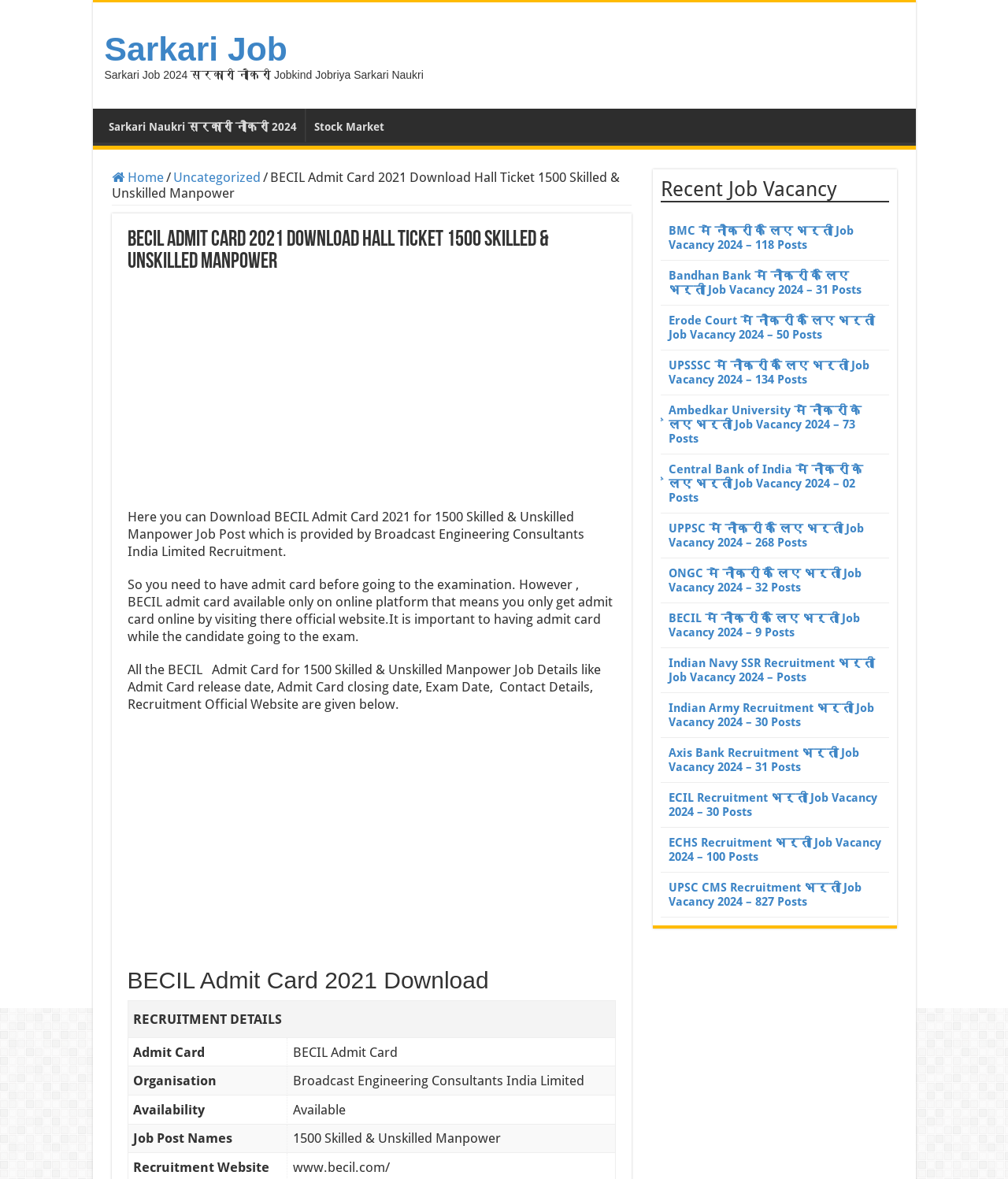Provide a short answer using a single word or phrase for the following question: 
How many posts are available for Skilled & Unskilled Manpower?

1500